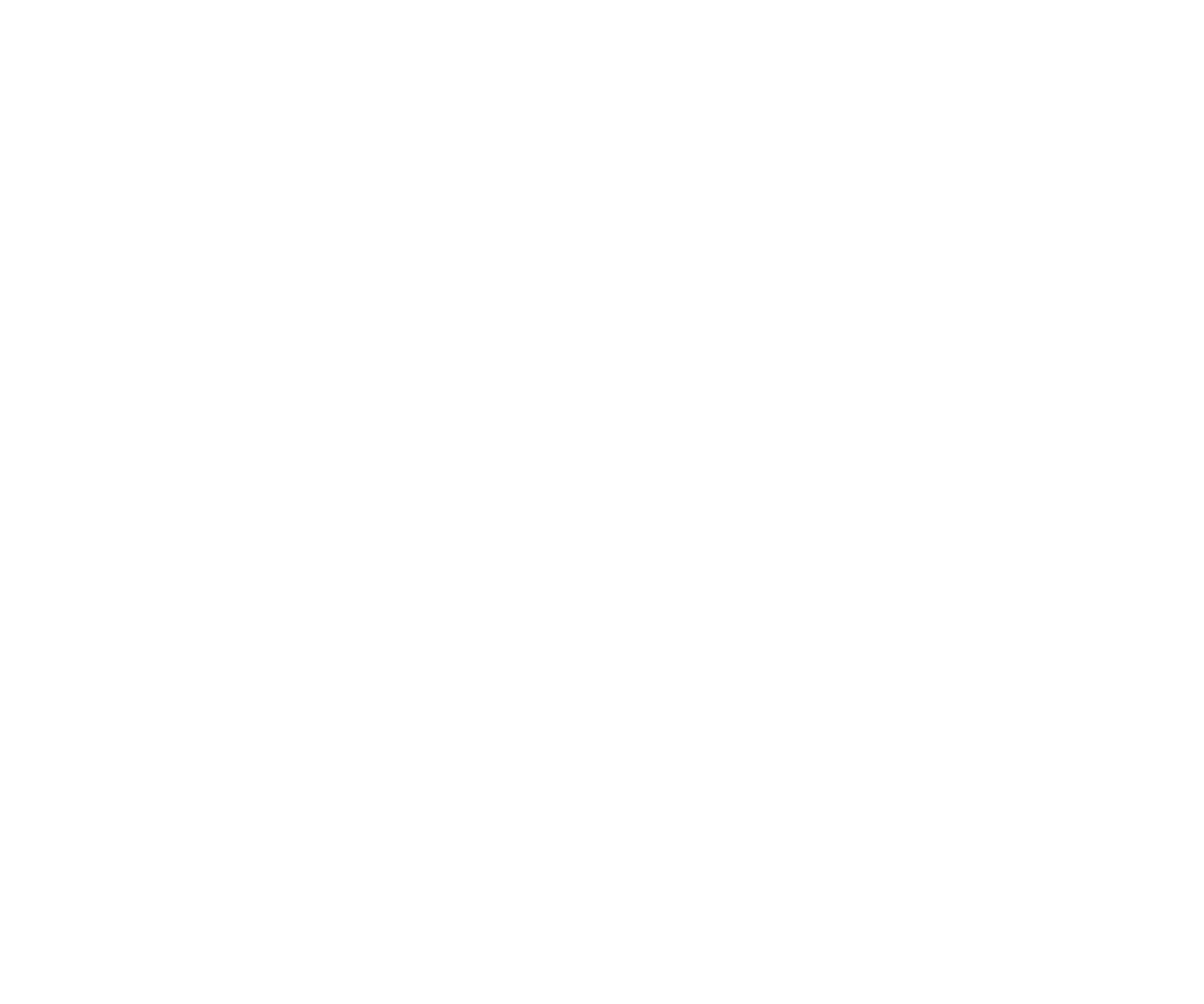Provide a brief response to the question below using a single word or phrase: 
What are the payment methods accepted?

Credit Cards